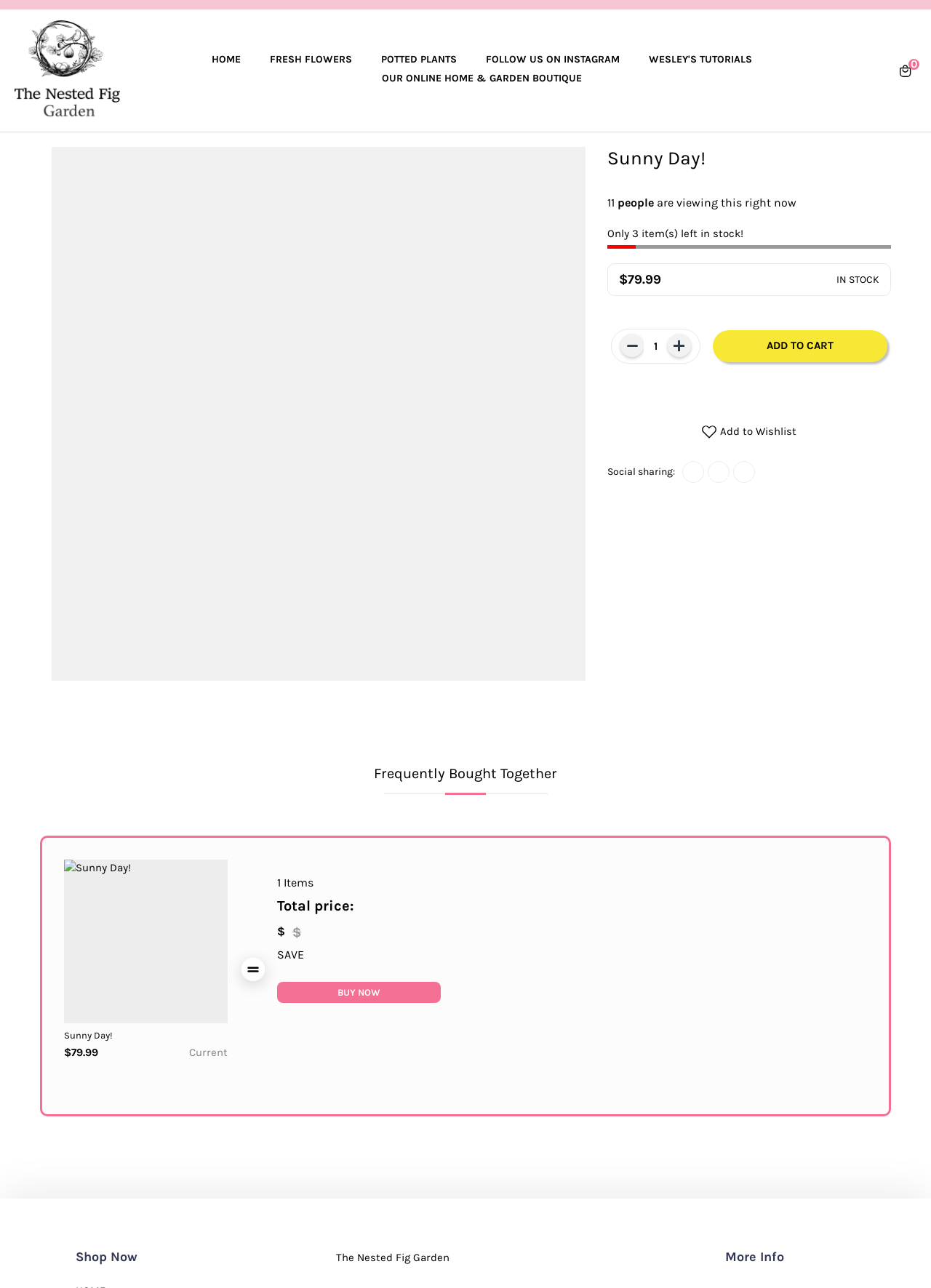What is the social sharing option below 'Social sharing:'?
Please answer the question with as much detail and depth as you can.

I found the answer by looking at the social sharing section, where it says 'Social sharing:' followed by several social media options. The first option is 'SHARE ON FACEBOOK', which is the answer to the question.